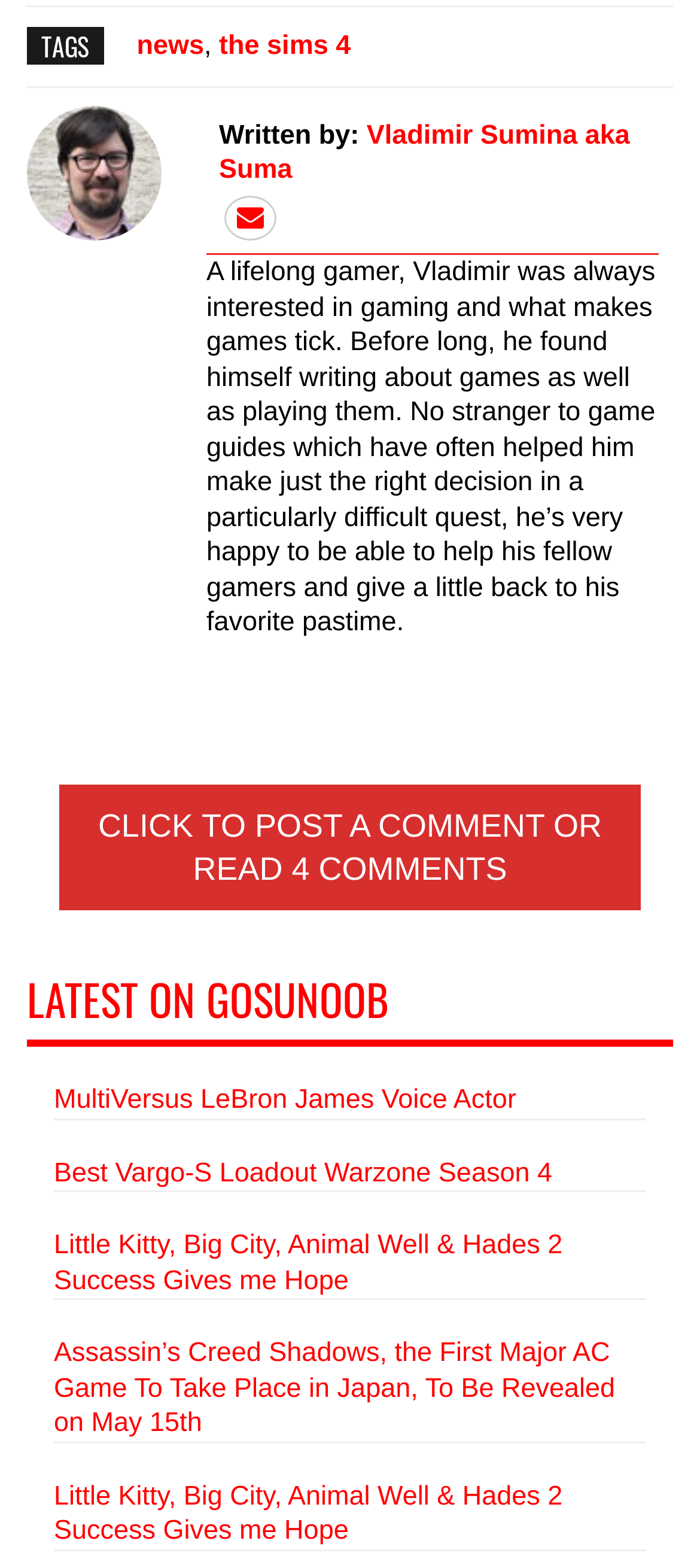Please mark the bounding box coordinates of the area that should be clicked to carry out the instruction: "click on the author's profile picture".

[0.038, 0.067, 0.231, 0.153]